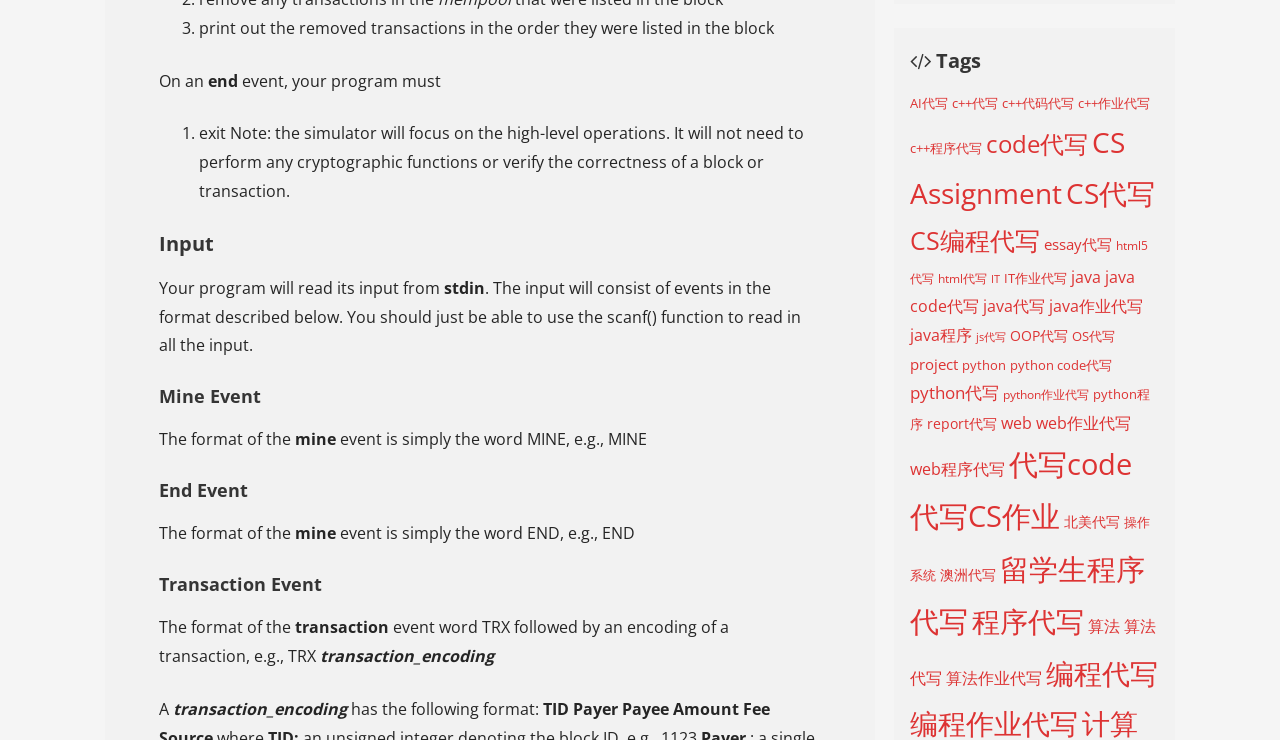Identify the bounding box coordinates of the section that should be clicked to achieve the task described: "click on 'AI代写 (174个项目)'".

[0.711, 0.127, 0.74, 0.151]